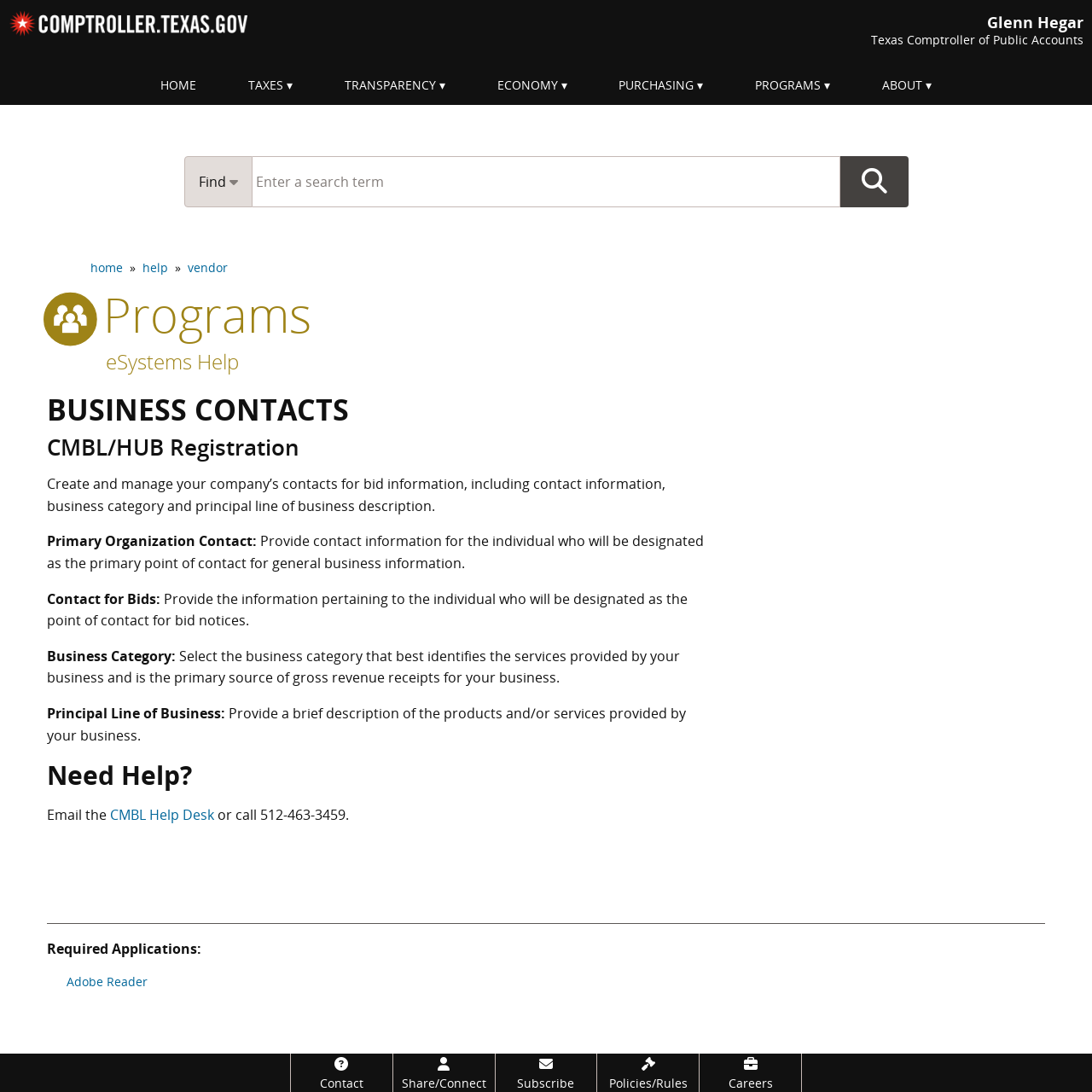Please identify the bounding box coordinates of the element I should click to complete this instruction: 'Create and manage business contacts'. The coordinates should be given as four float numbers between 0 and 1, like this: [left, top, right, bottom].

[0.043, 0.359, 0.645, 0.421]